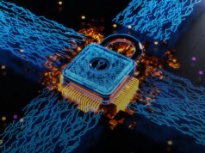What theme is reflected in the image?
Based on the image, provide your answer in one word or phrase.

Data security